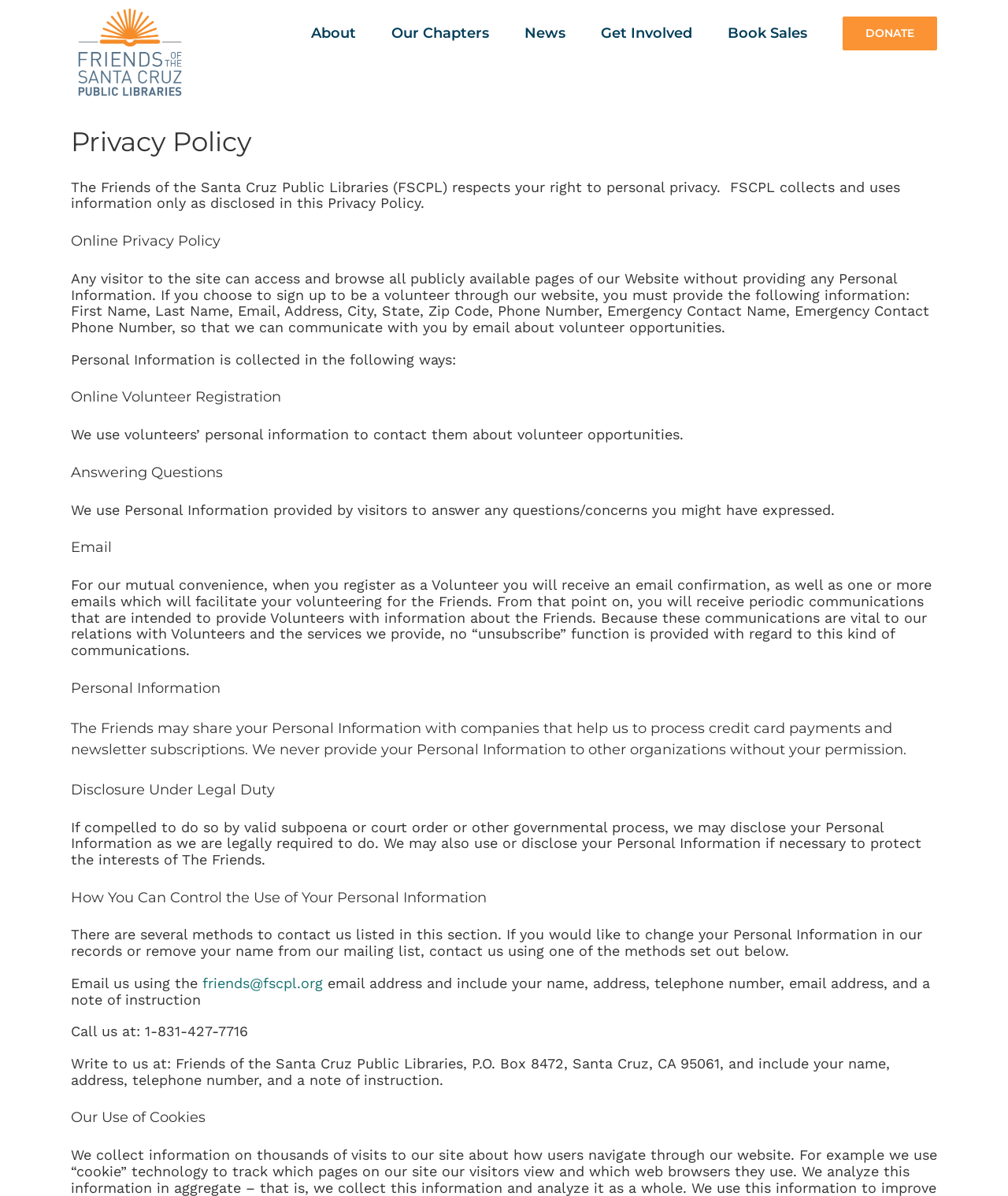Please identify the bounding box coordinates of where to click in order to follow the instruction: "Click the 'Take me back to the Home Page' link".

[0.219, 0.773, 0.359, 0.8]